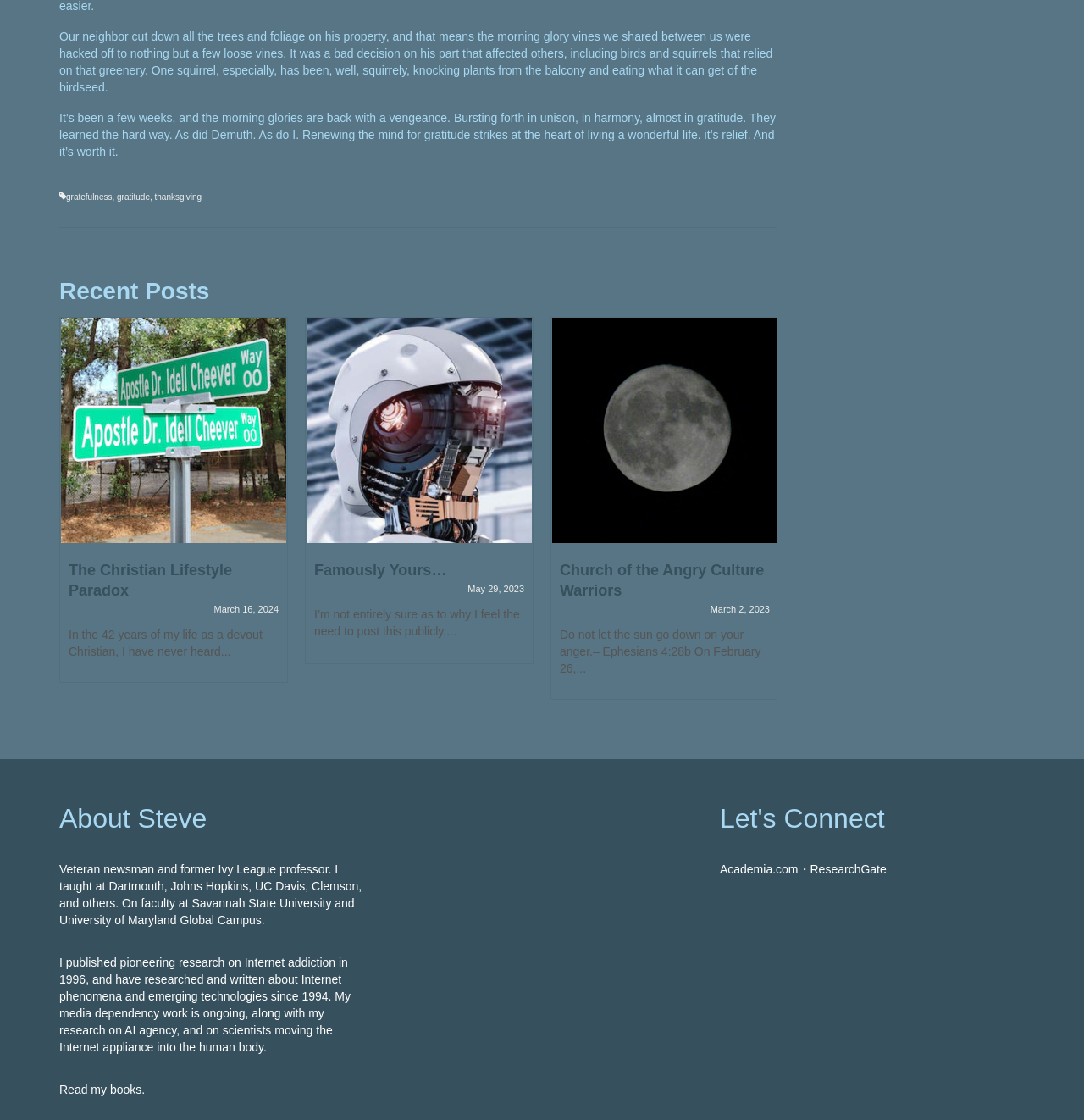Locate the UI element that matches the description Previous in the webpage screenshot. Return the bounding box coordinates in the format (top-left x, top-left y, bottom-right x, bottom-right y), with values ranging from 0 to 1.

[0.055, 0.433, 0.082, 0.49]